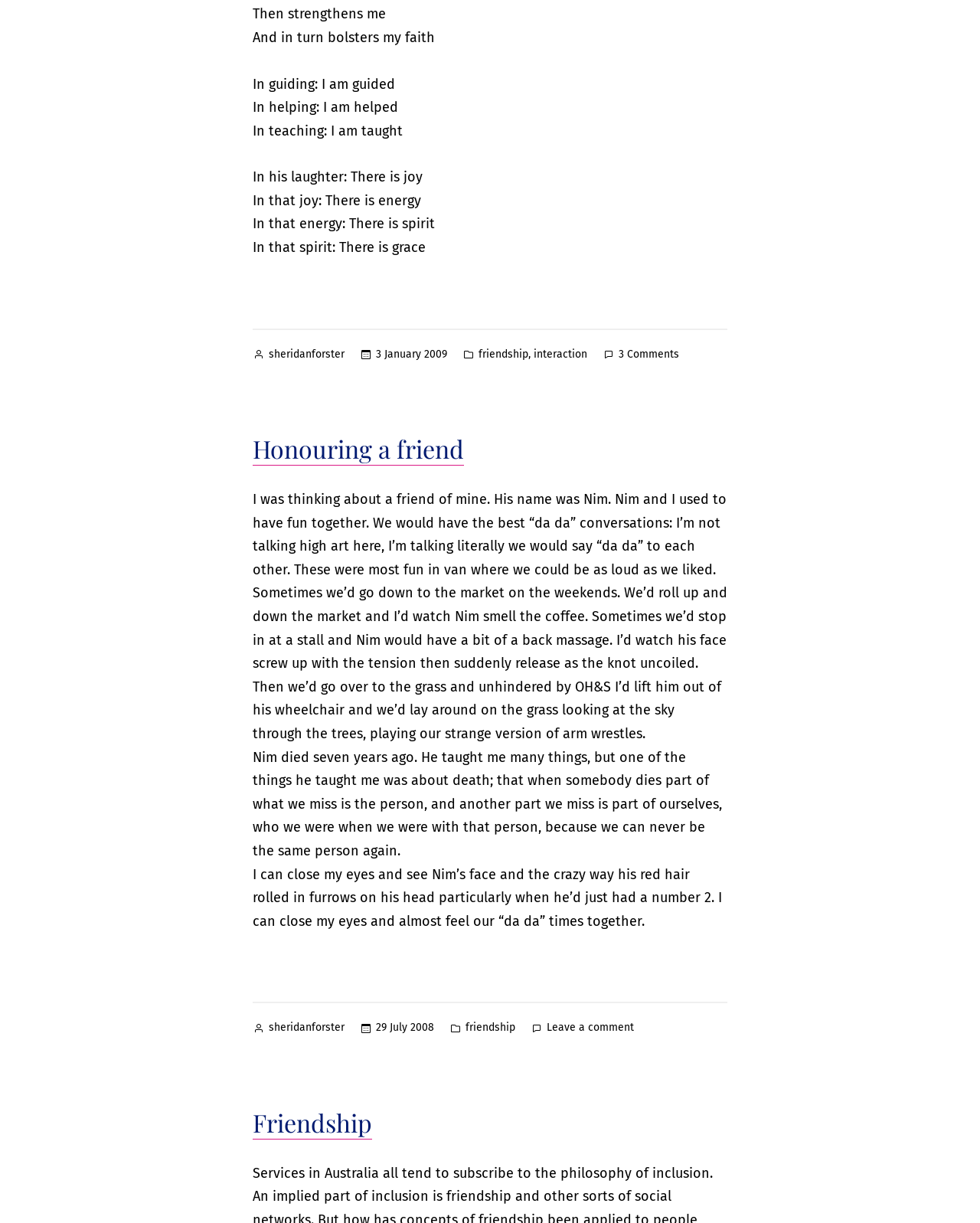Locate the bounding box coordinates of the segment that needs to be clicked to meet this instruction: "Click on the link to view comments on 'Nate Hajdu’s poem on friendship'".

[0.631, 0.282, 0.693, 0.298]